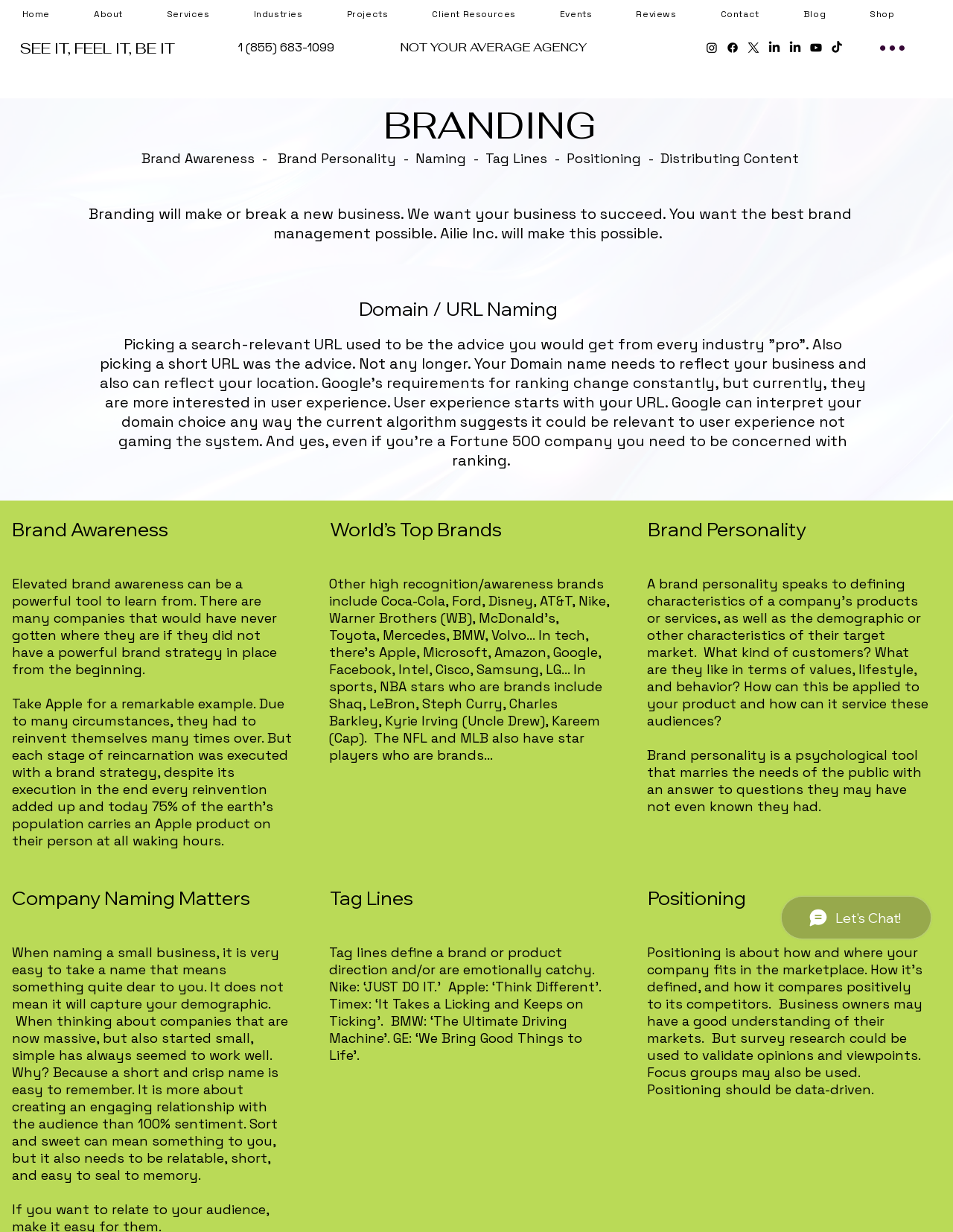What is the purpose of a brand personality?
Answer the question in as much detail as possible.

According to the webpage, a brand personality speaks to defining characteristics of a company's products or services, as well as the demographic or other characteristics of their target market. It marries the needs of the public with an answer to questions they may have not even known they had.